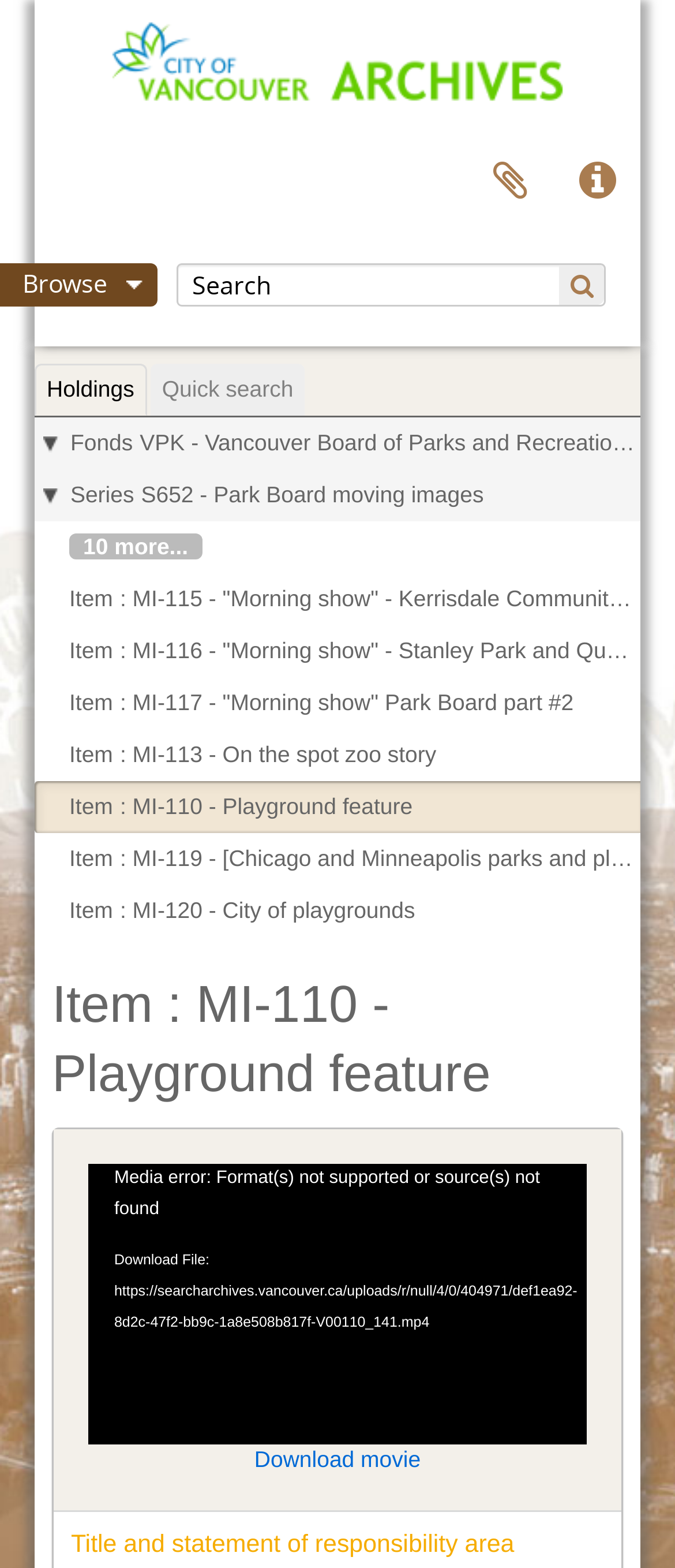What is the purpose of the button with the '' icon?
Refer to the image and answer the question using a single word or phrase.

Quick links